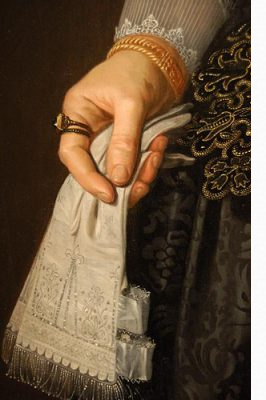What century is the fashion style from?
Based on the image, give a one-word or short phrase answer.

16th century